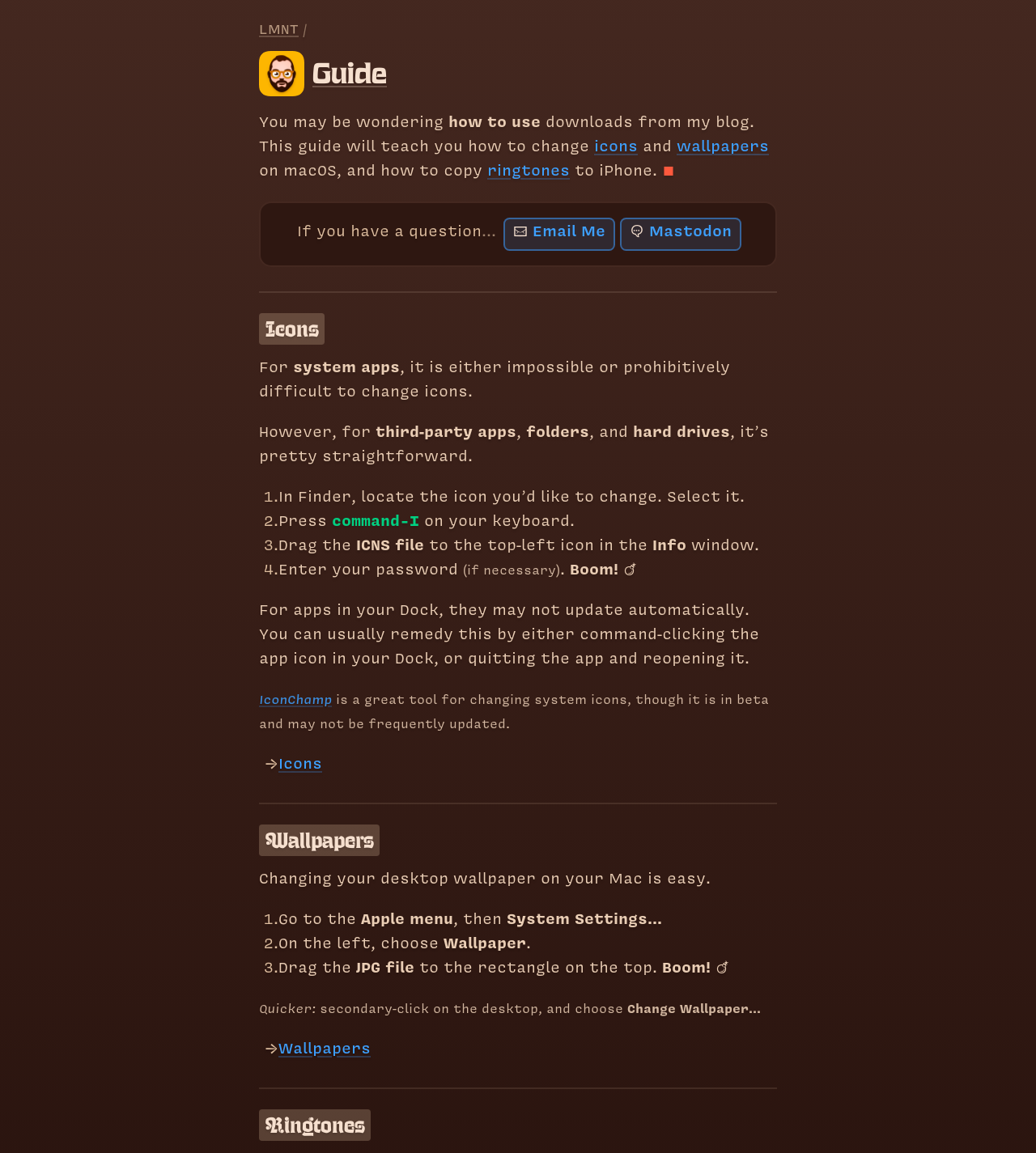Locate the bounding box coordinates of the element to click to perform the following action: 'Click the 'icons' link'. The coordinates should be given as four float values between 0 and 1, in the form of [left, top, right, bottom].

[0.573, 0.122, 0.616, 0.136]